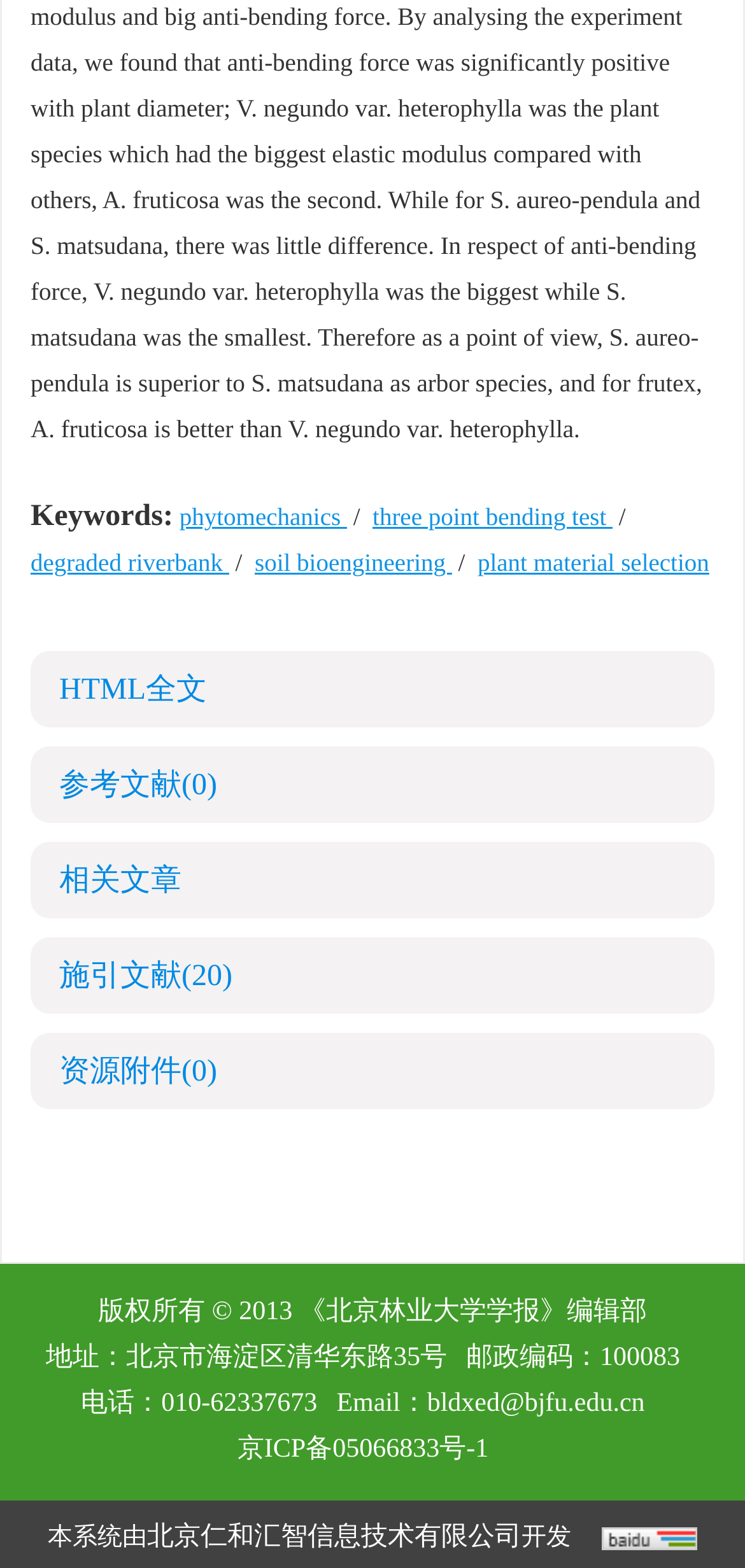What is the purpose of the 'HTML全文' link?
Use the information from the screenshot to give a comprehensive response to the question.

The 'HTML全文' link is likely to provide the full HTML content of the webpage, allowing users to view the complete HTML structure of the page.